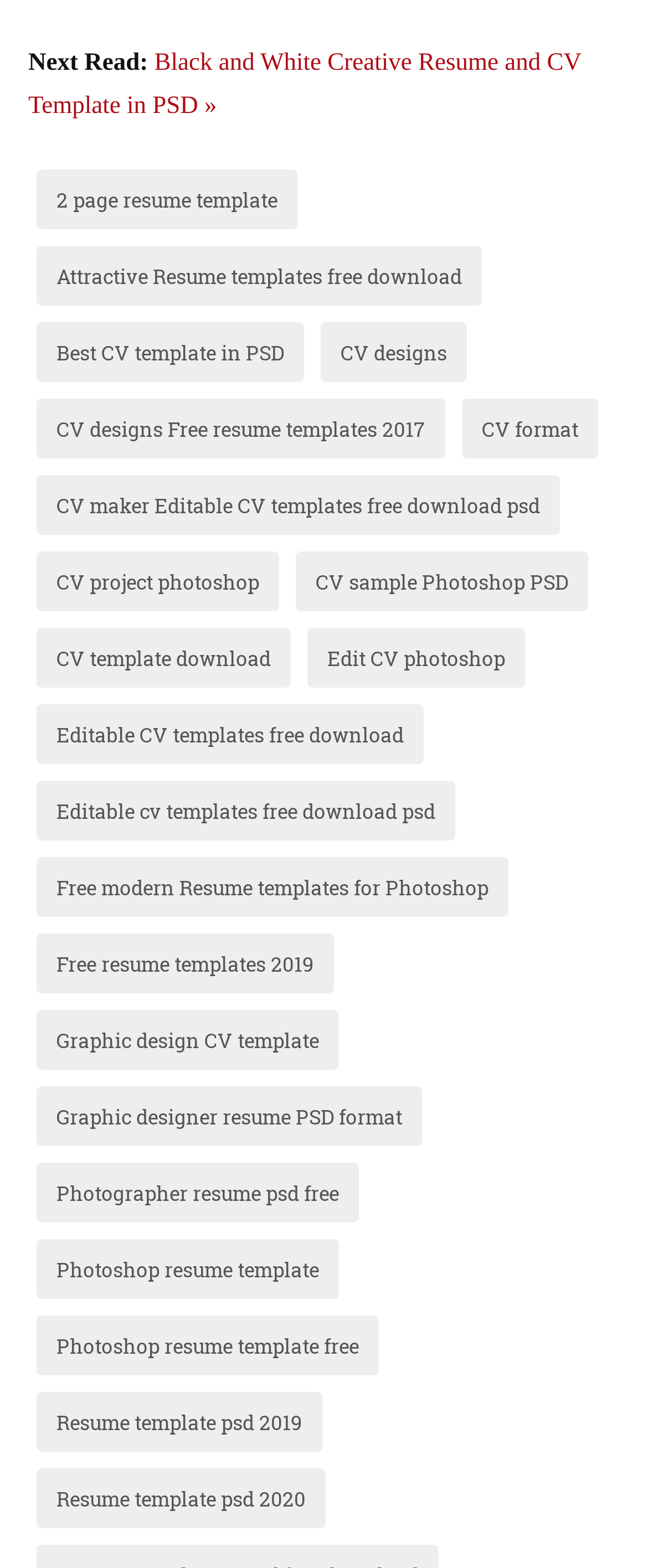Please identify the bounding box coordinates of the element that needs to be clicked to execute the following command: "Check the 'CV designs' link". Provide the bounding box using four float numbers between 0 and 1, formatted as [left, top, right, bottom].

[0.526, 0.216, 0.69, 0.233]